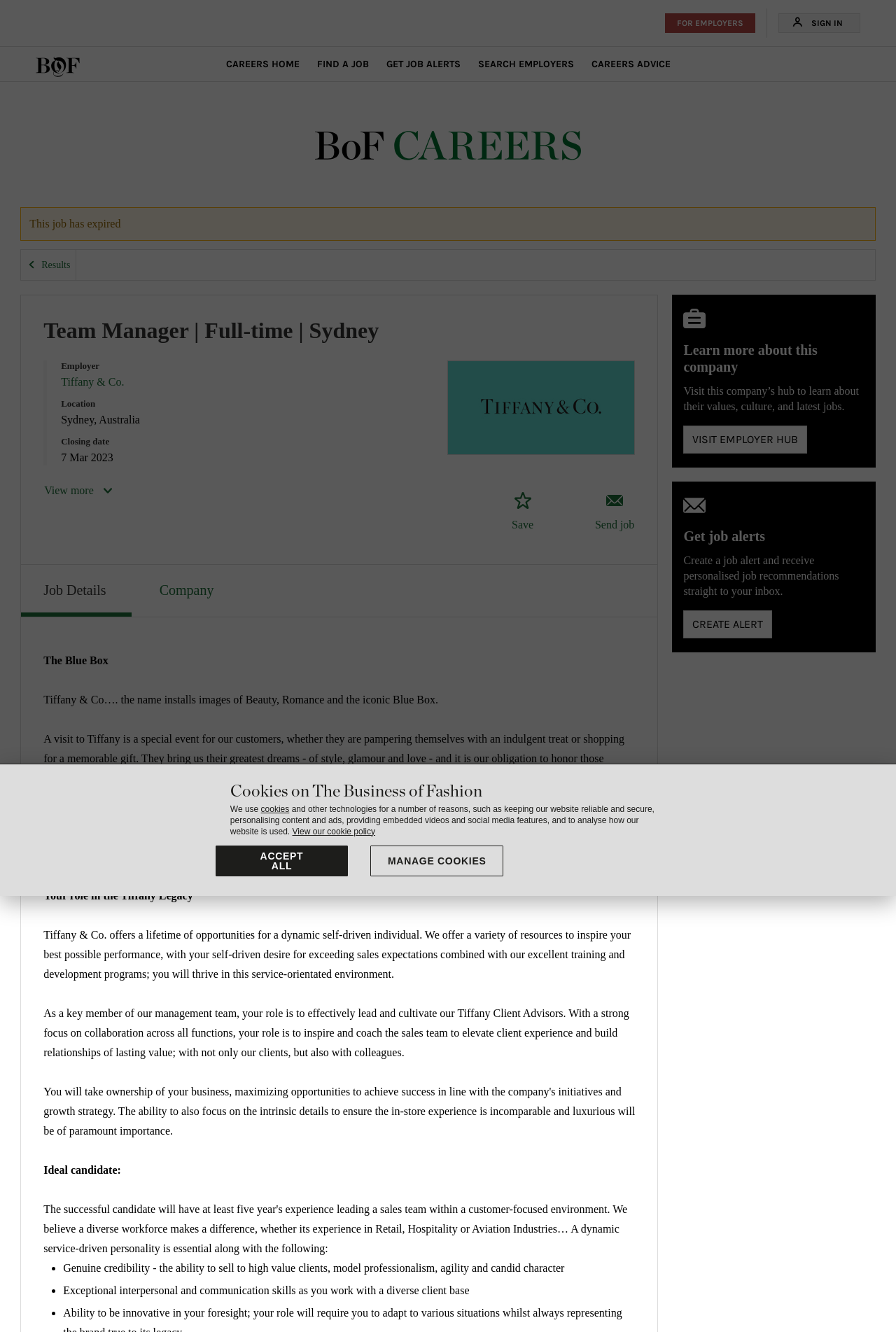What is the name of the company posting the job?
Please describe in detail the information shown in the image to answer the question.

The company name can be found in the description list detail 'Tiffany & Co.' which is located under the 'Employer' term, and also in the link 'Tiffany & Co.' at the bottom of the job posting section.